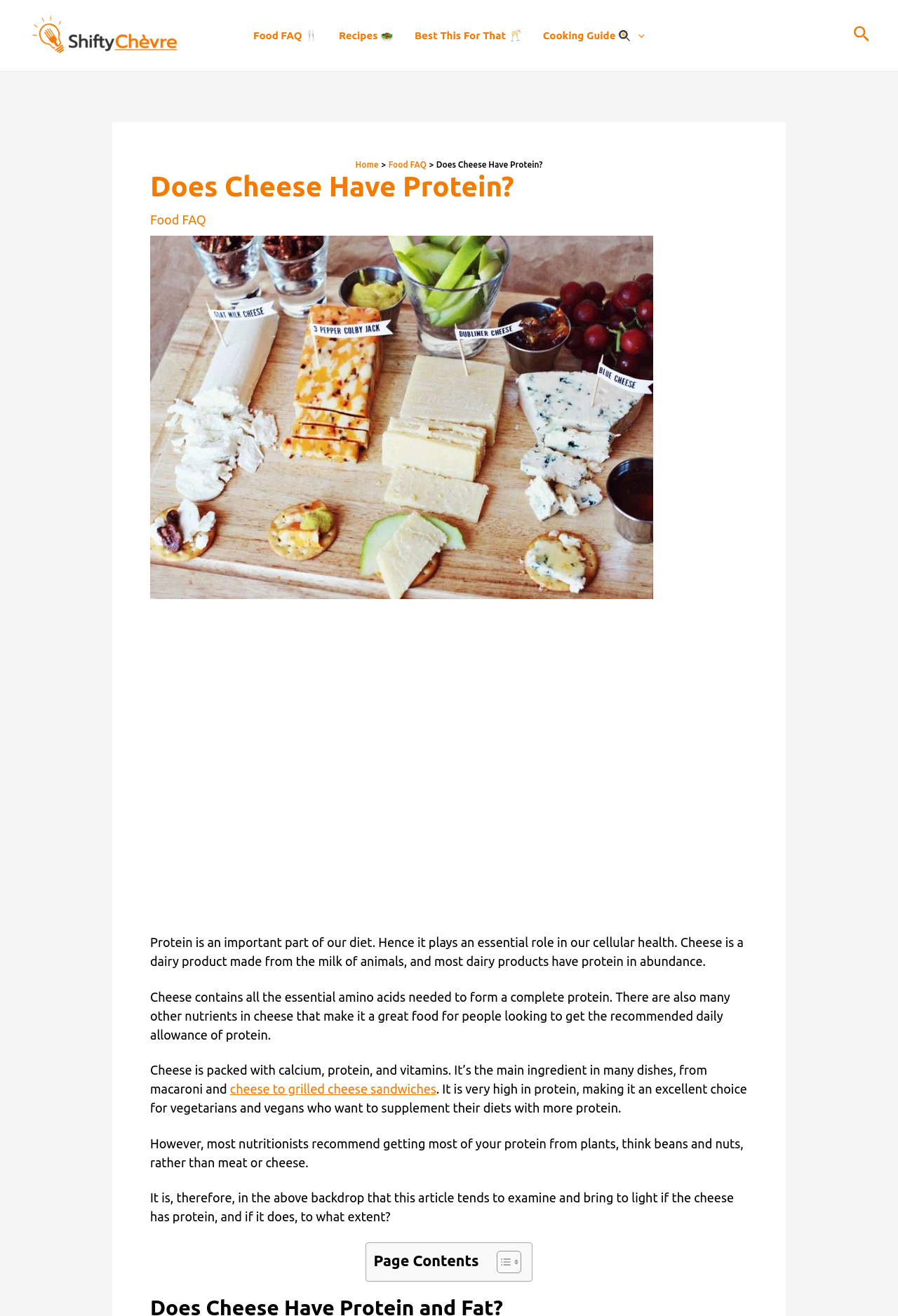Please provide a short answer using a single word or phrase for the question:
What is the main ingredient in many dishes?

Cheese